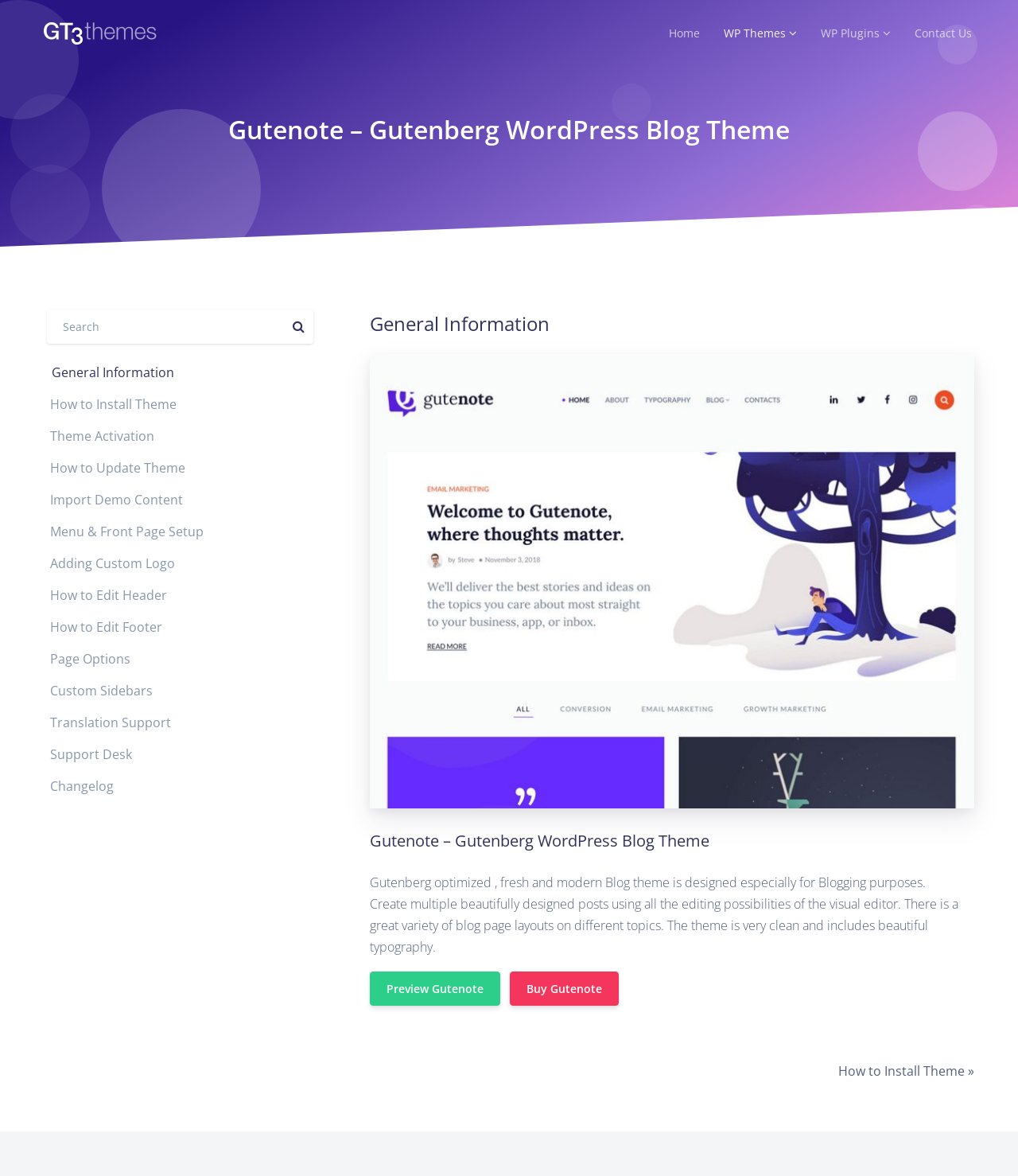Can you find the bounding box coordinates for the element to click on to achieve the instruction: "Preview the Gutenote theme"?

[0.363, 0.826, 0.491, 0.855]